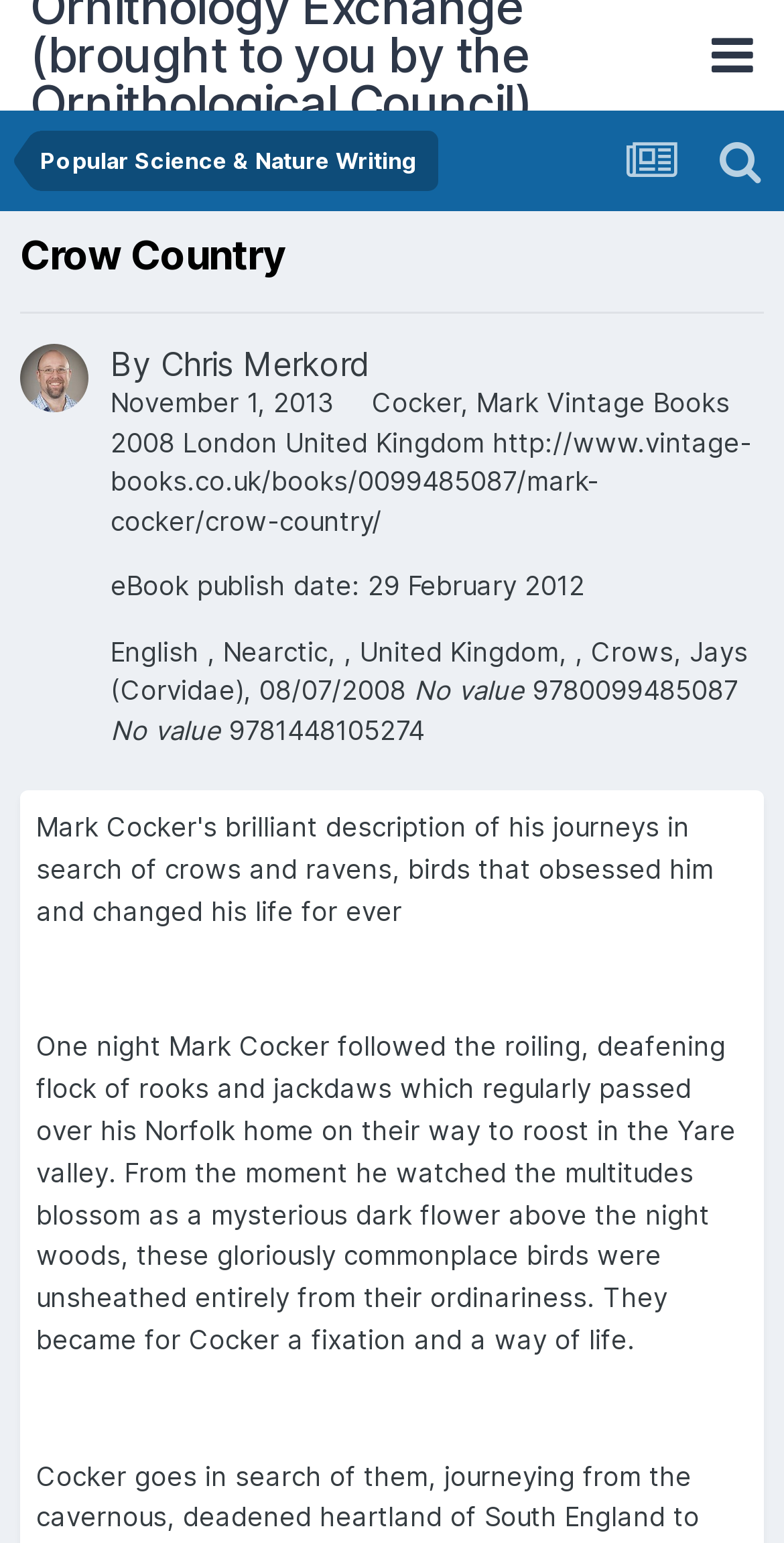What is the location of the author's home?
Kindly answer the question with as much detail as you can.

I found the answer by looking at the text 'One night Mark Cocker followed the roiling, deafening flock of rooks and jackdaws which regularly passed over his Norfolk home...' which mentions the location of the author's home as Norfolk.